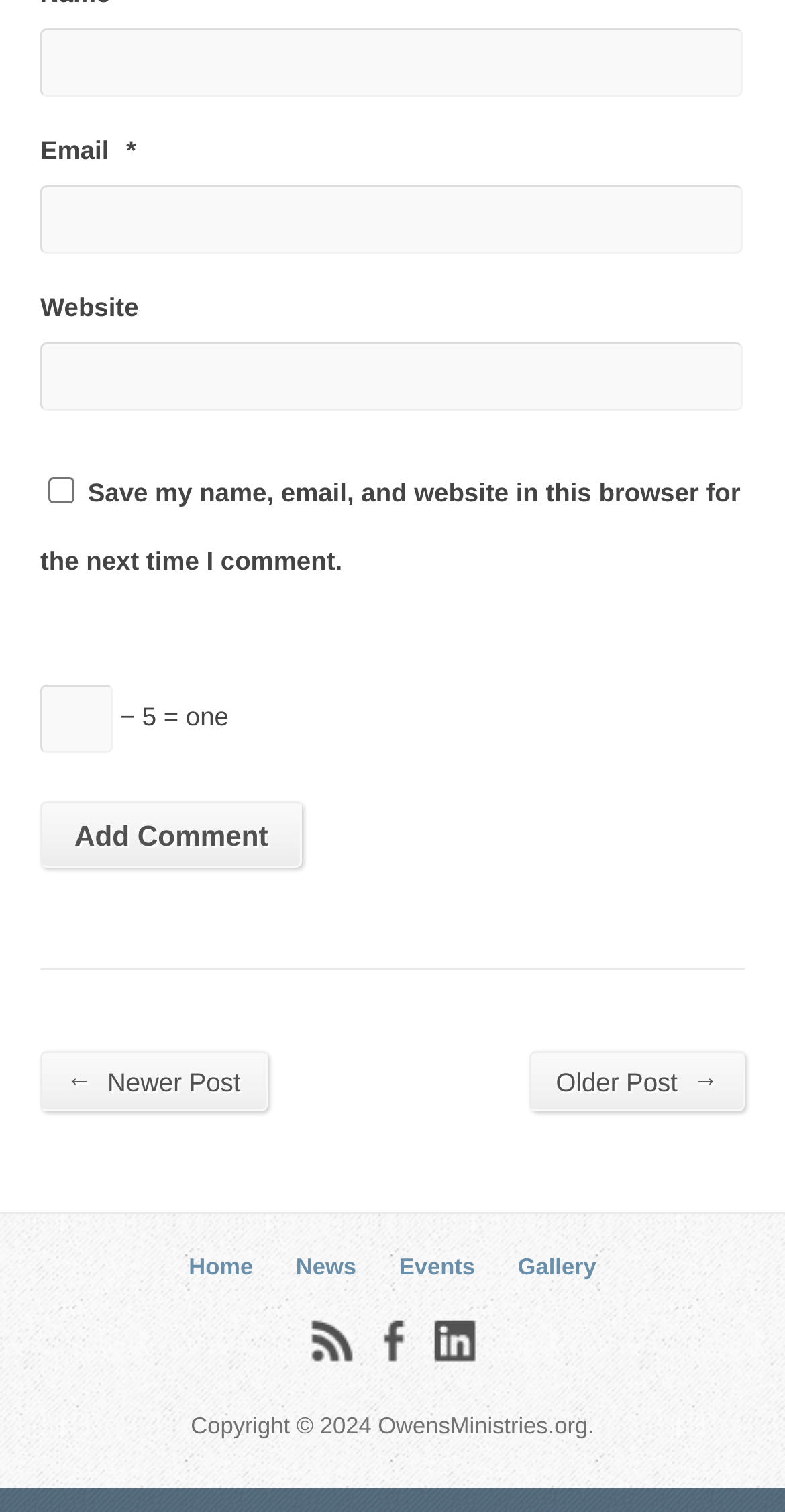Respond concisely with one word or phrase to the following query:
What is the copyright information at the bottom of the page?

Copyright 2024 OwensMinistries.org